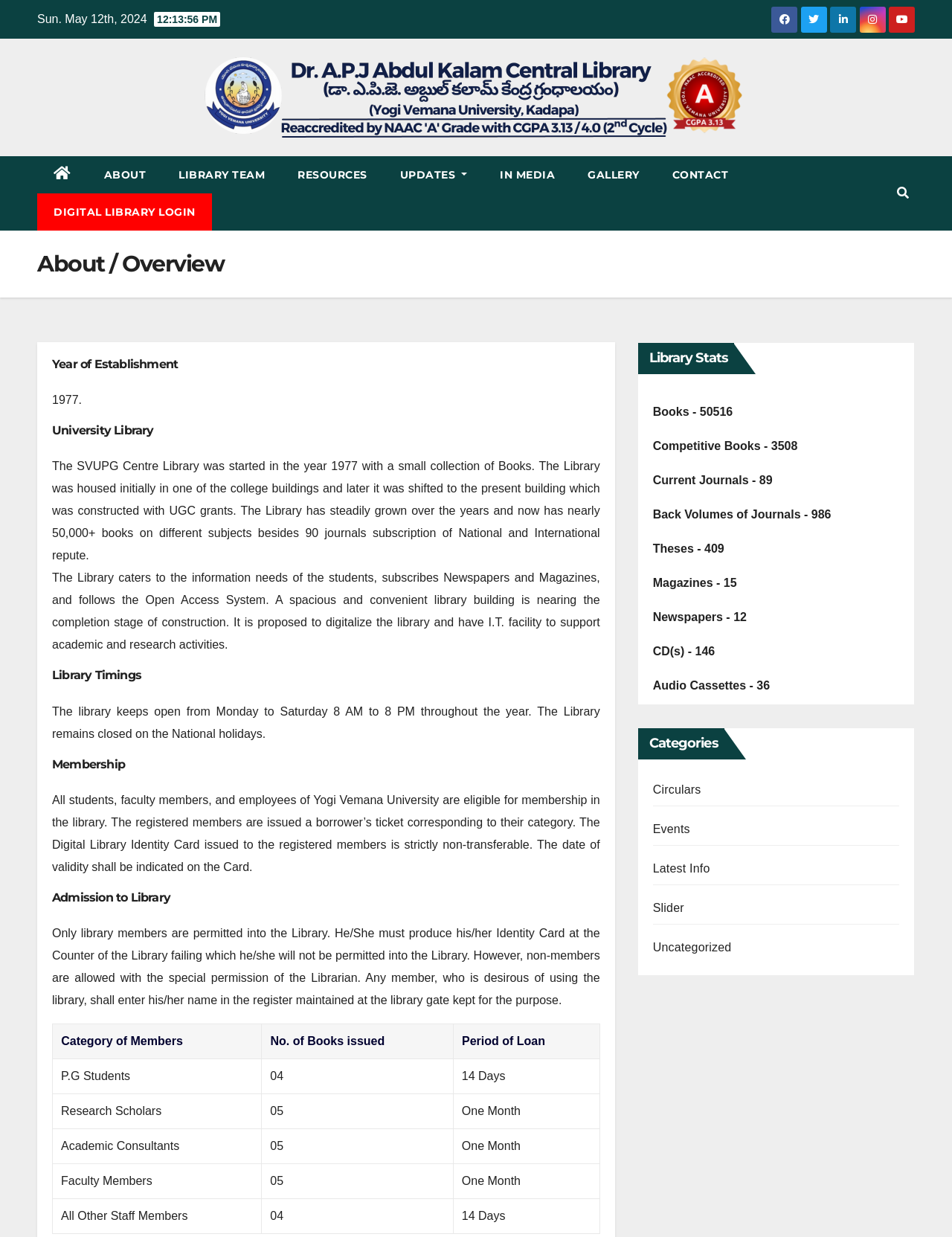Find the bounding box coordinates of the area to click in order to follow the instruction: "Check the UPDATES menu".

[0.403, 0.126, 0.508, 0.156]